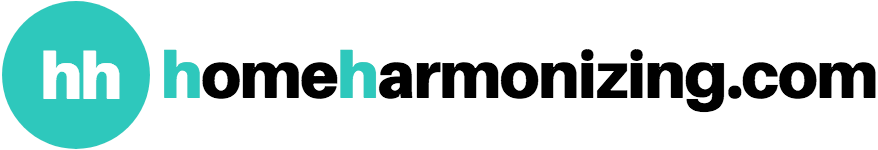What font color is the accompanying text?
Please analyze the image and answer the question with as much detail as possible.

The accompanying text 'homeharmonizing.com' is rendered in bold, black font, conveying a sense of reliability and professionalism.